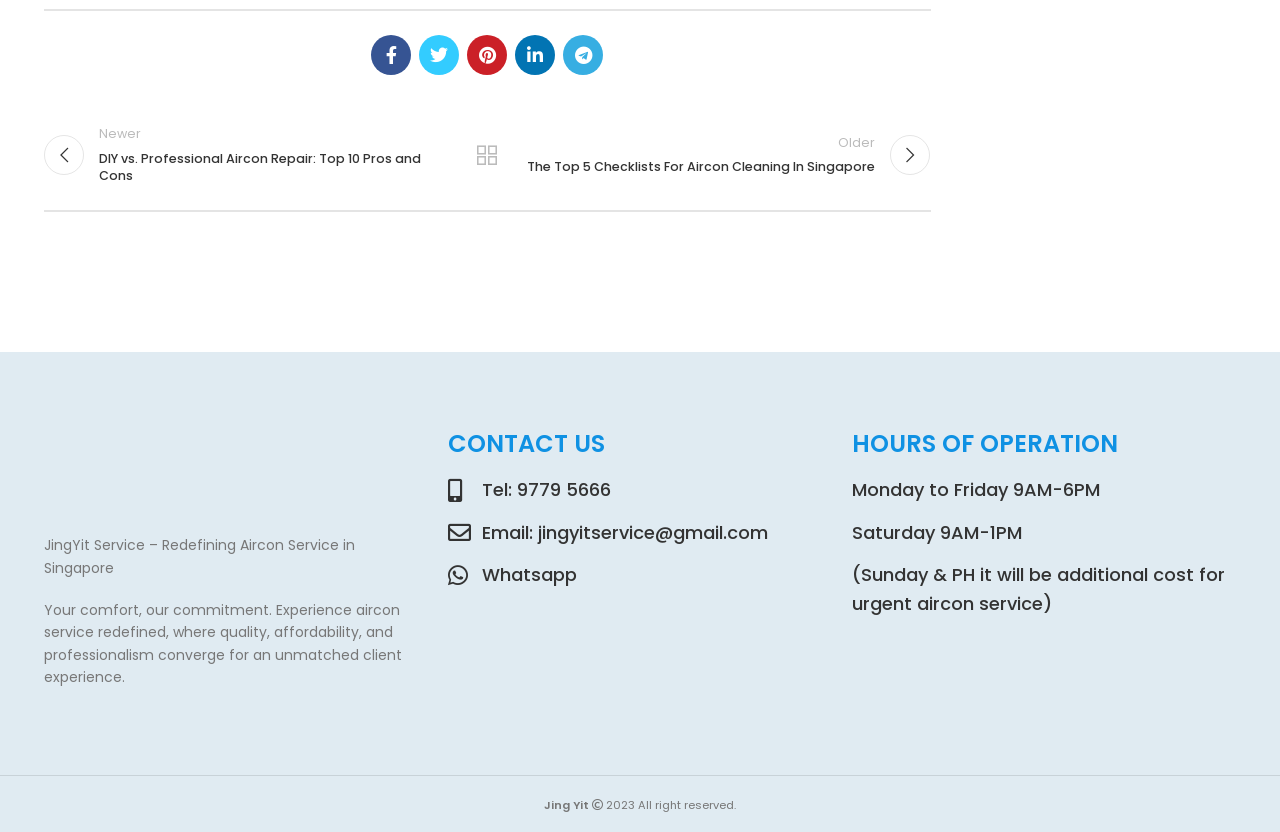Point out the bounding box coordinates of the section to click in order to follow this instruction: "contact us".

[0.35, 0.914, 0.65, 0.943]